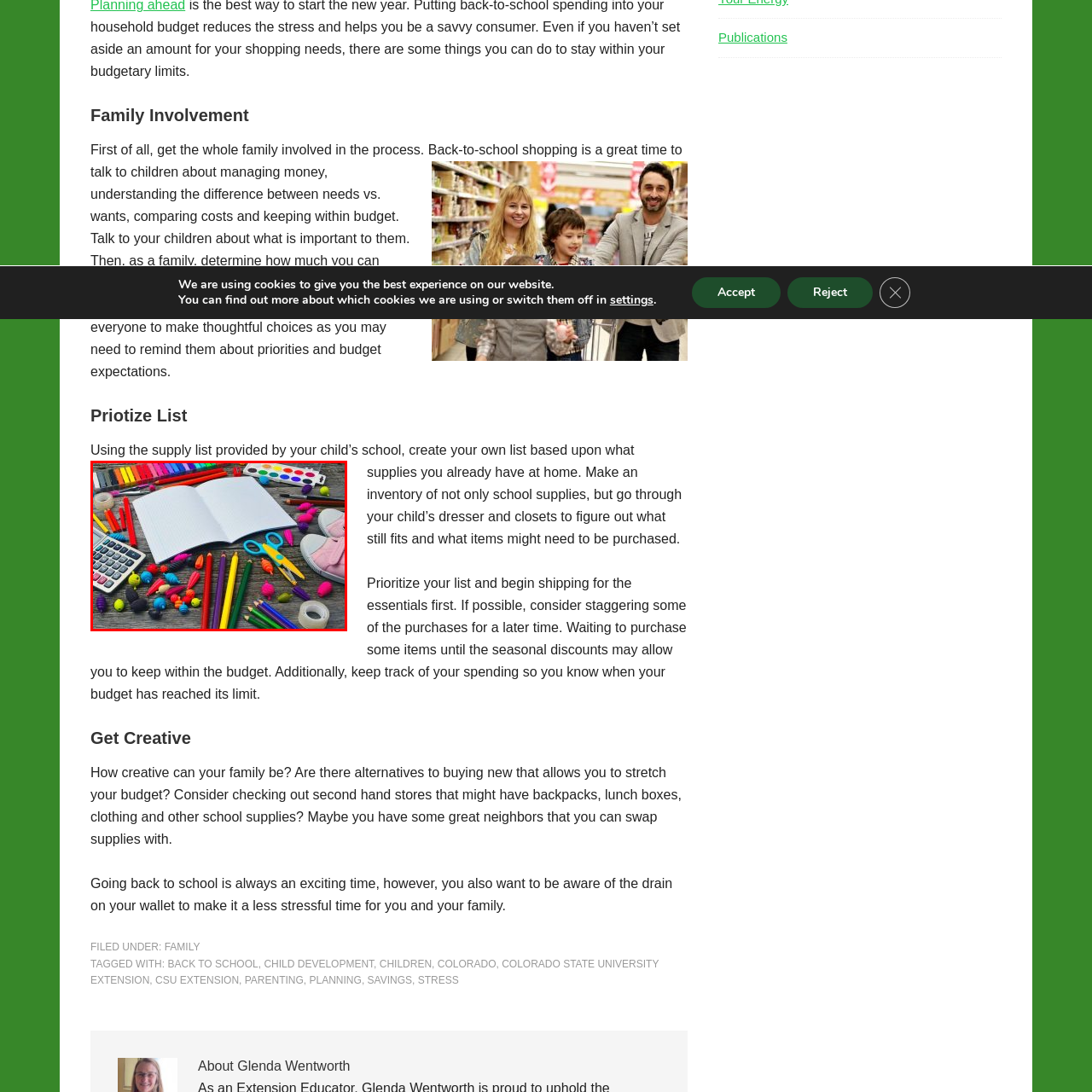Offer an in-depth description of the image encased within the red bounding lines.

Surrounded by an array of vibrant school supplies, this flat-lay image captures the essence of back-to-school preparations. At the center, a blank notebook lies open, inviting creativity and ideas. Colorful felt-tip pens, pencils, and crayons form a vivid border, showcasing shades of red, blue, green, and yellow, ready for artistic expression. Nearby, a colorful watercolor palette offers a splash of inspiration for budding artists.

Additional supplies include a pair of scissors and a calculator, essential tools for school projects and calculations. Scattered around are playful, decorative items that add a touch of fun, creating an engaging environment. On the side, a little pair of pink shoes hints at the excitement of a child gearing up for the school year. This image encapsulates the anticipation and joy of shopping for school supplies, emphasizing the importance of creativity and organization as families prepare for academic success.